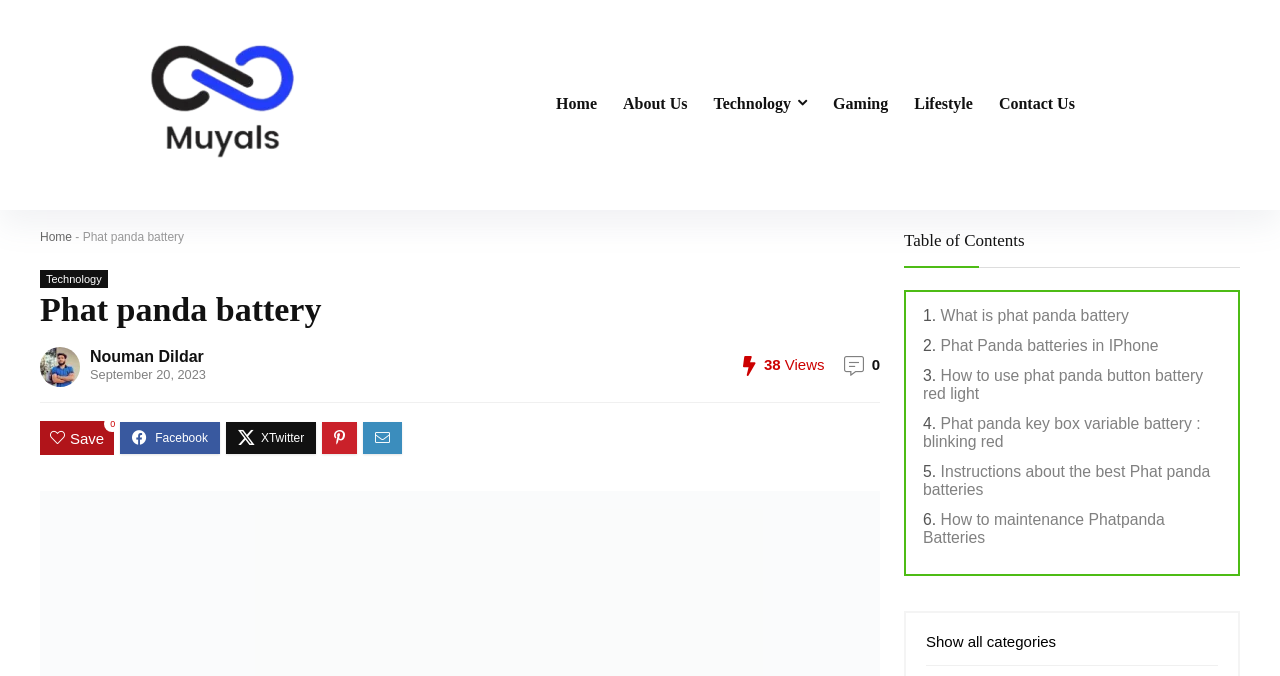Kindly respond to the following question with a single word or a brief phrase: 
What is the name of the website?

Muyals